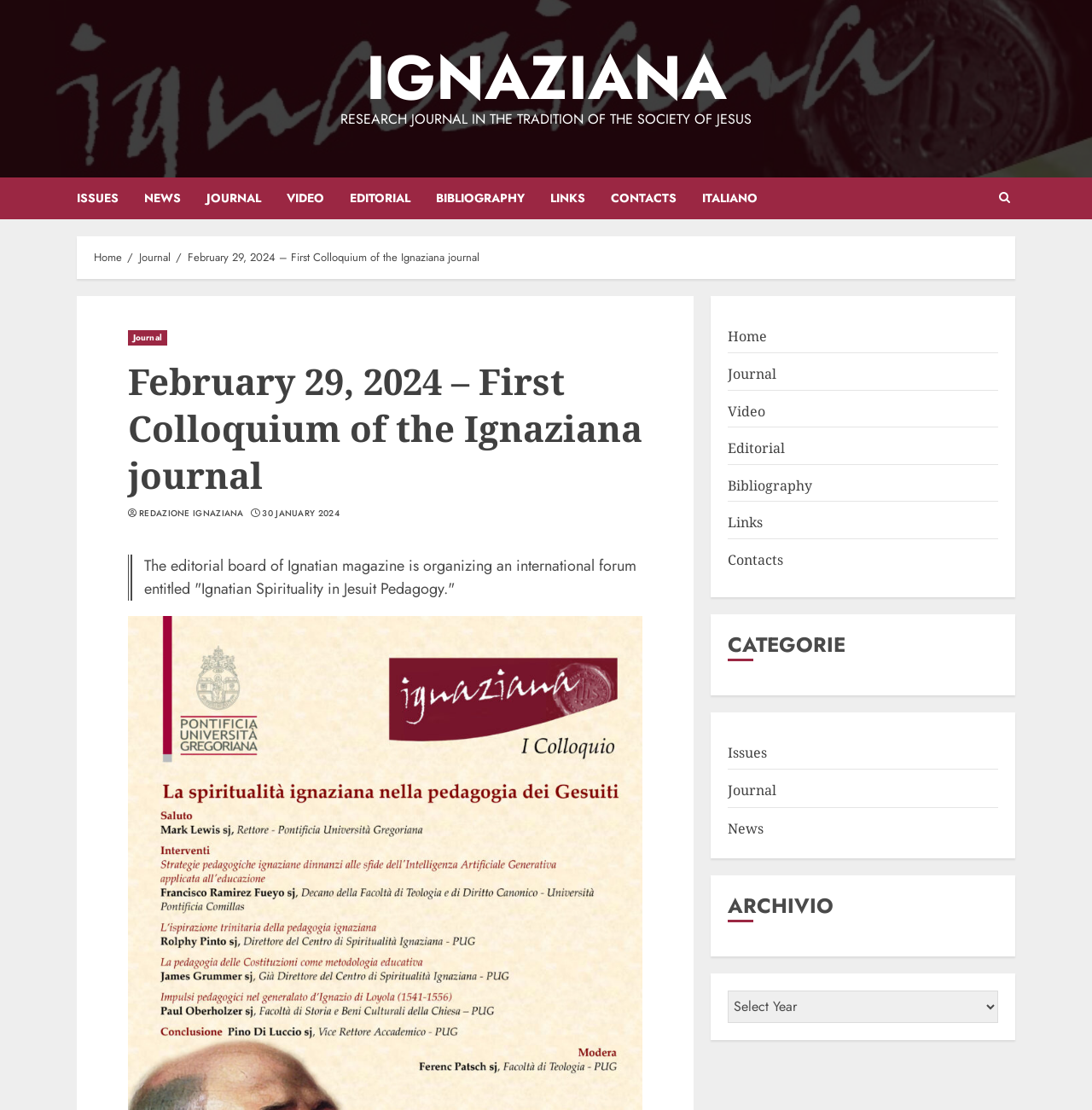What is the name of the research journal?
Based on the screenshot, respond with a single word or phrase.

IGNAZIANA